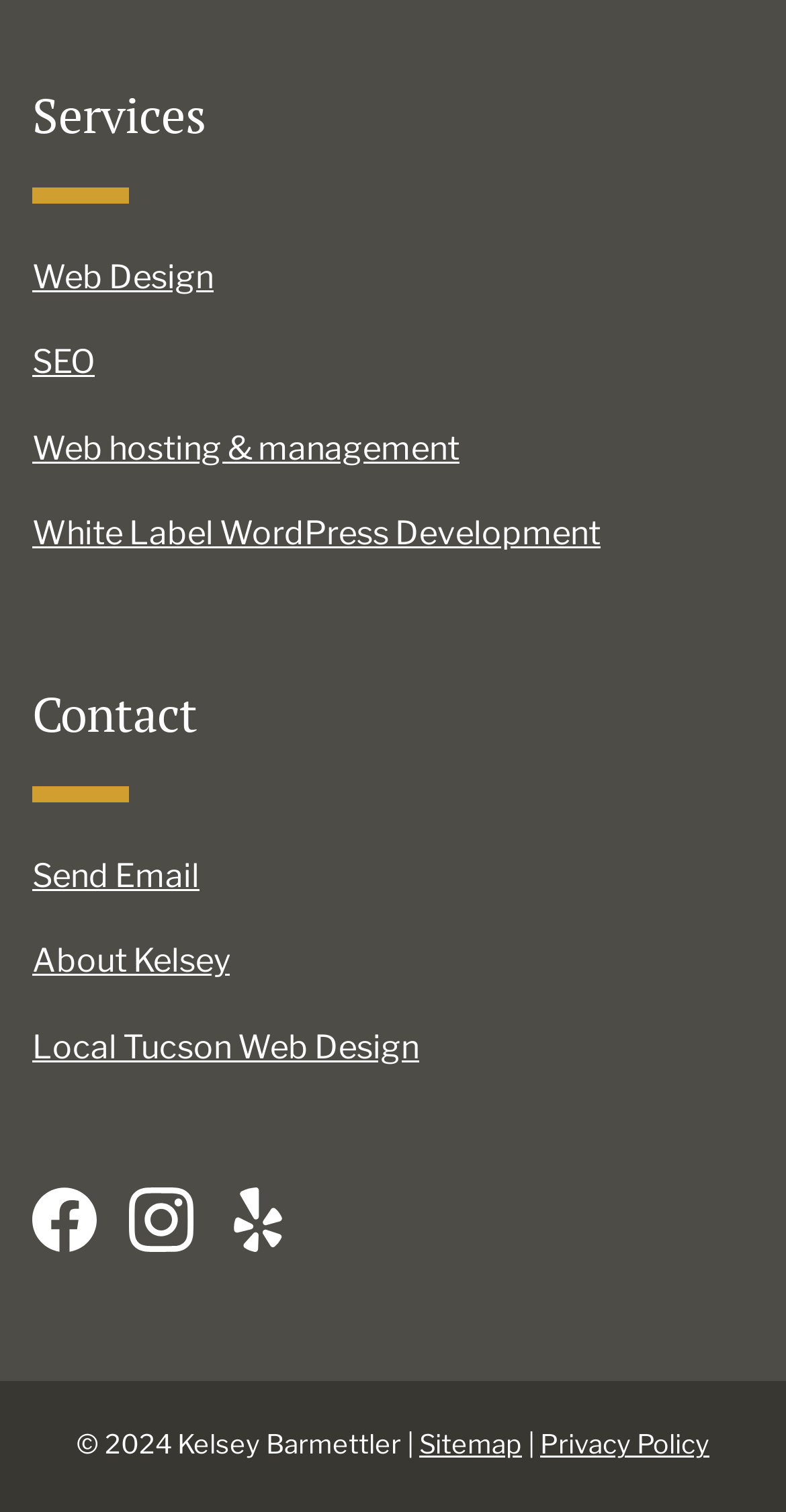How can I contact Kelsey?
Please describe in detail the information shown in the image to answer the question.

Under the 'Contact' heading, there is a link to 'Send Email', which suggests that it is one way to contact Kelsey.